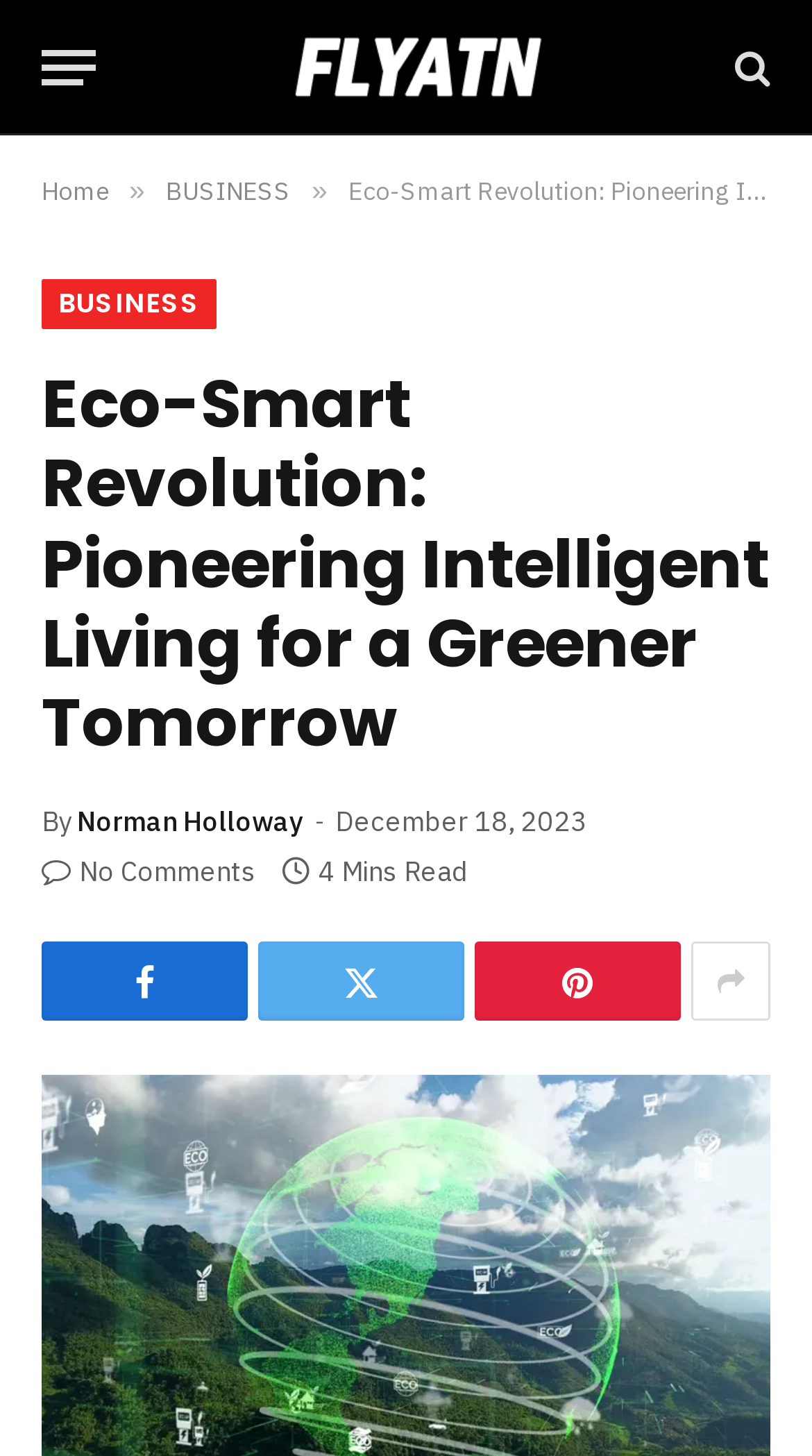What is the estimated reading time of the article?
Provide a well-explained and detailed answer to the question.

I found the estimated reading time by looking at the text '4 Mins Read' at the bottom of the page, which indicates the approximate time it takes to read the article.